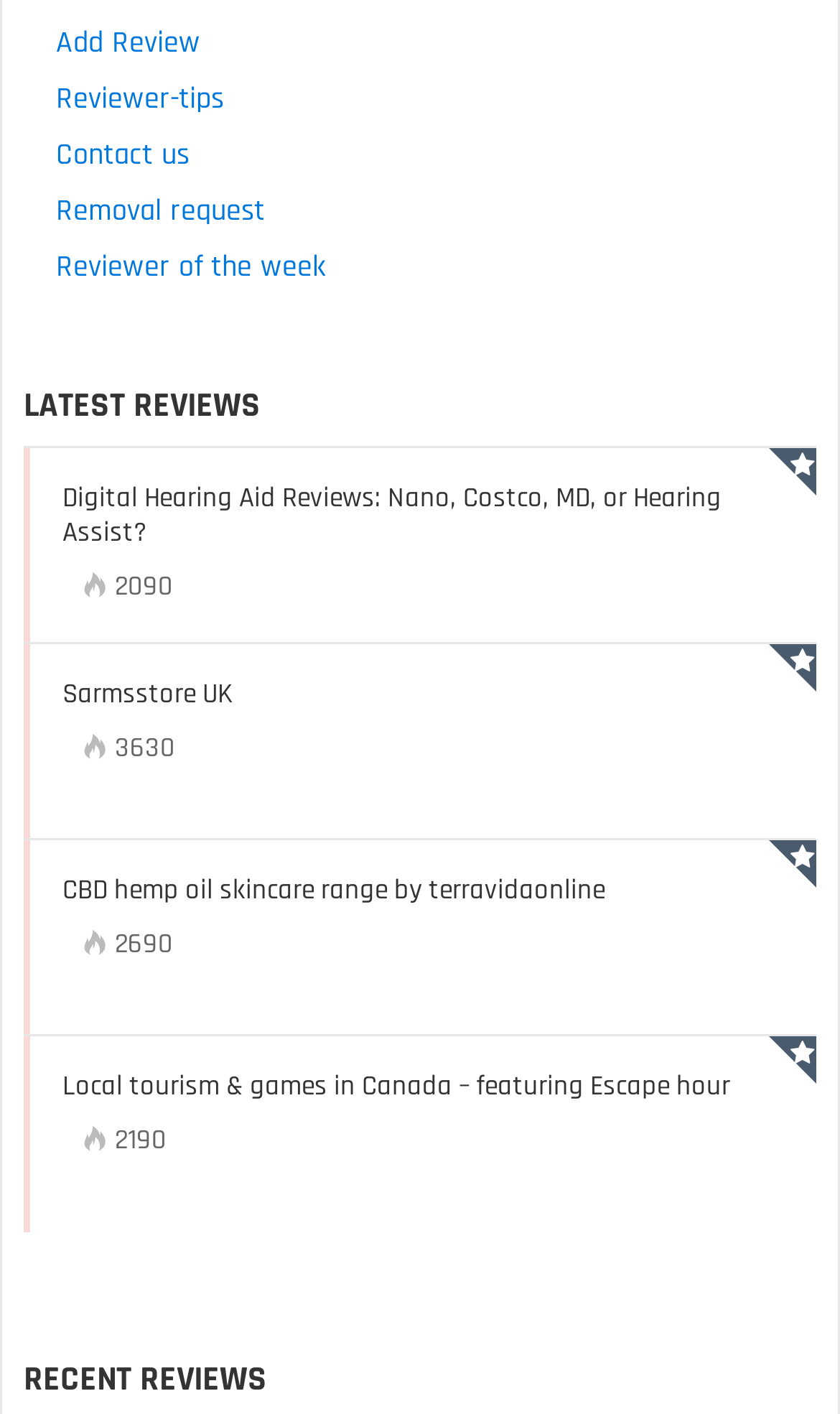Identify the bounding box for the described UI element: "Reviewer-tips".

[0.067, 0.056, 0.267, 0.083]